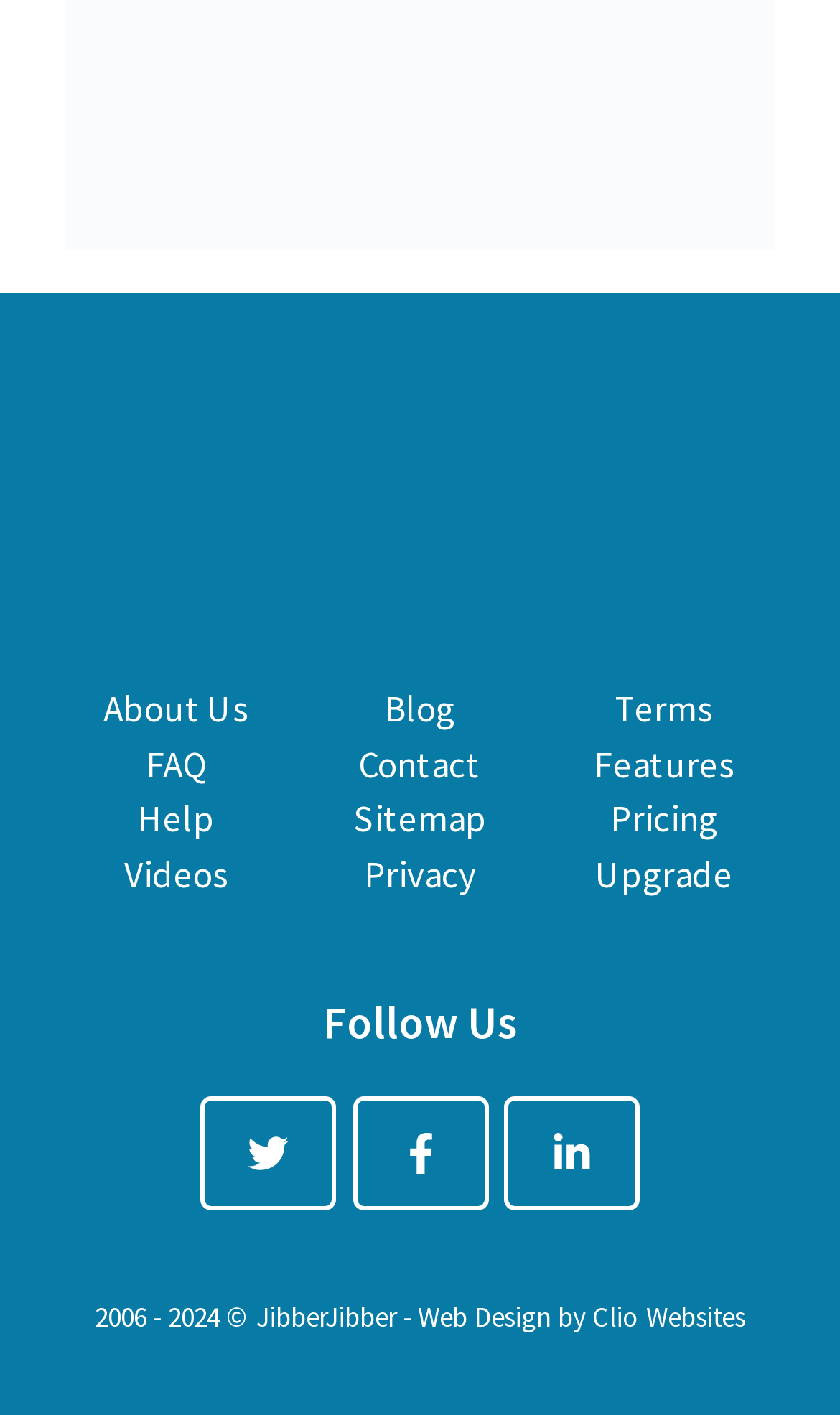Locate the bounding box coordinates of the area to click to fulfill this instruction: "Check the Privacy policy". The bounding box should be presented as four float numbers between 0 and 1, in the order [left, top, right, bottom].

[0.433, 0.601, 0.567, 0.634]